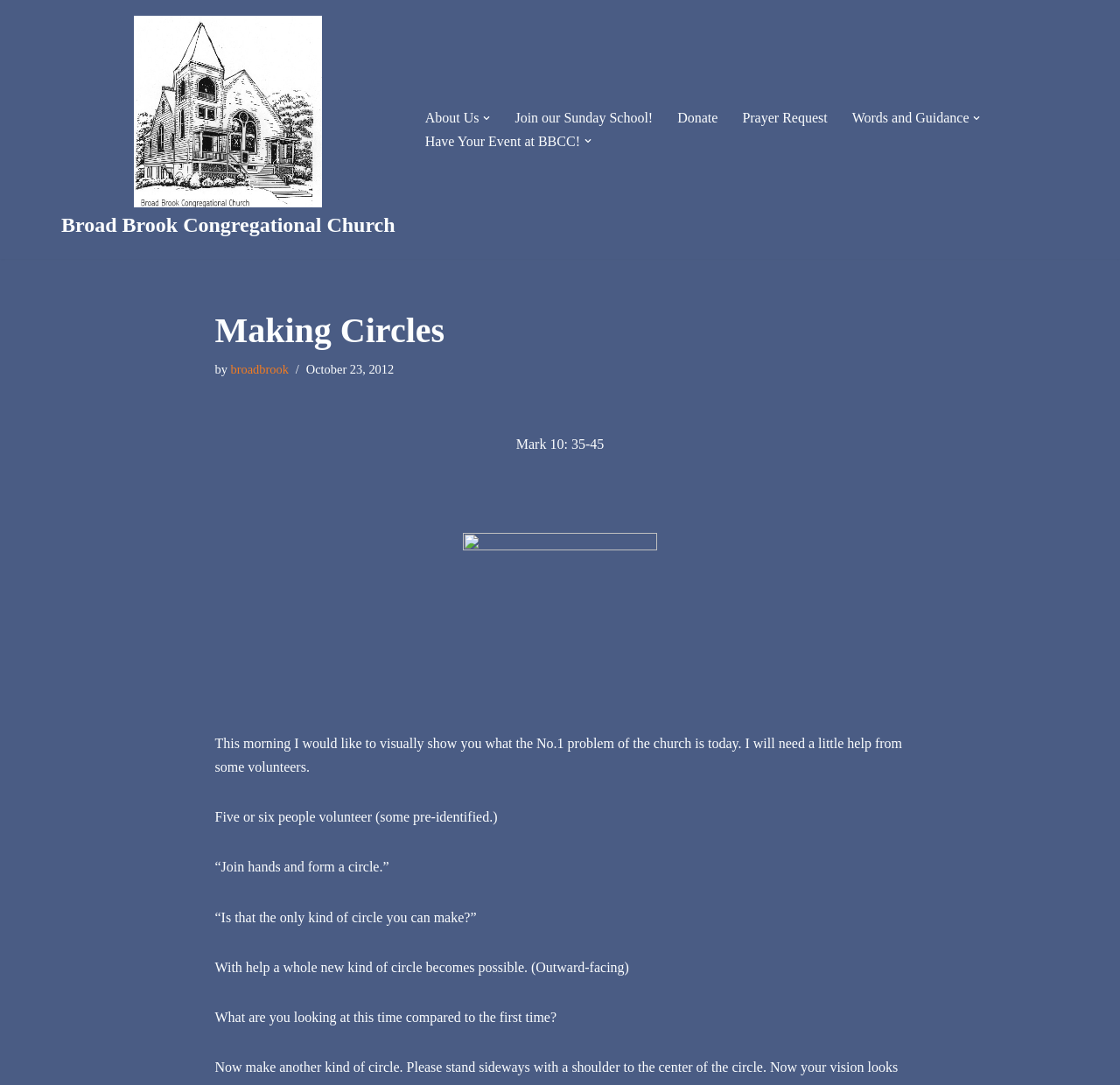Bounding box coordinates are to be given in the format (top-left x, top-left y, bottom-right x, bottom-right y). All values must be floating point numbers between 0 and 1. Provide the bounding box coordinate for the UI element described as: Have Your Event at BBCC!

[0.379, 0.119, 0.518, 0.141]